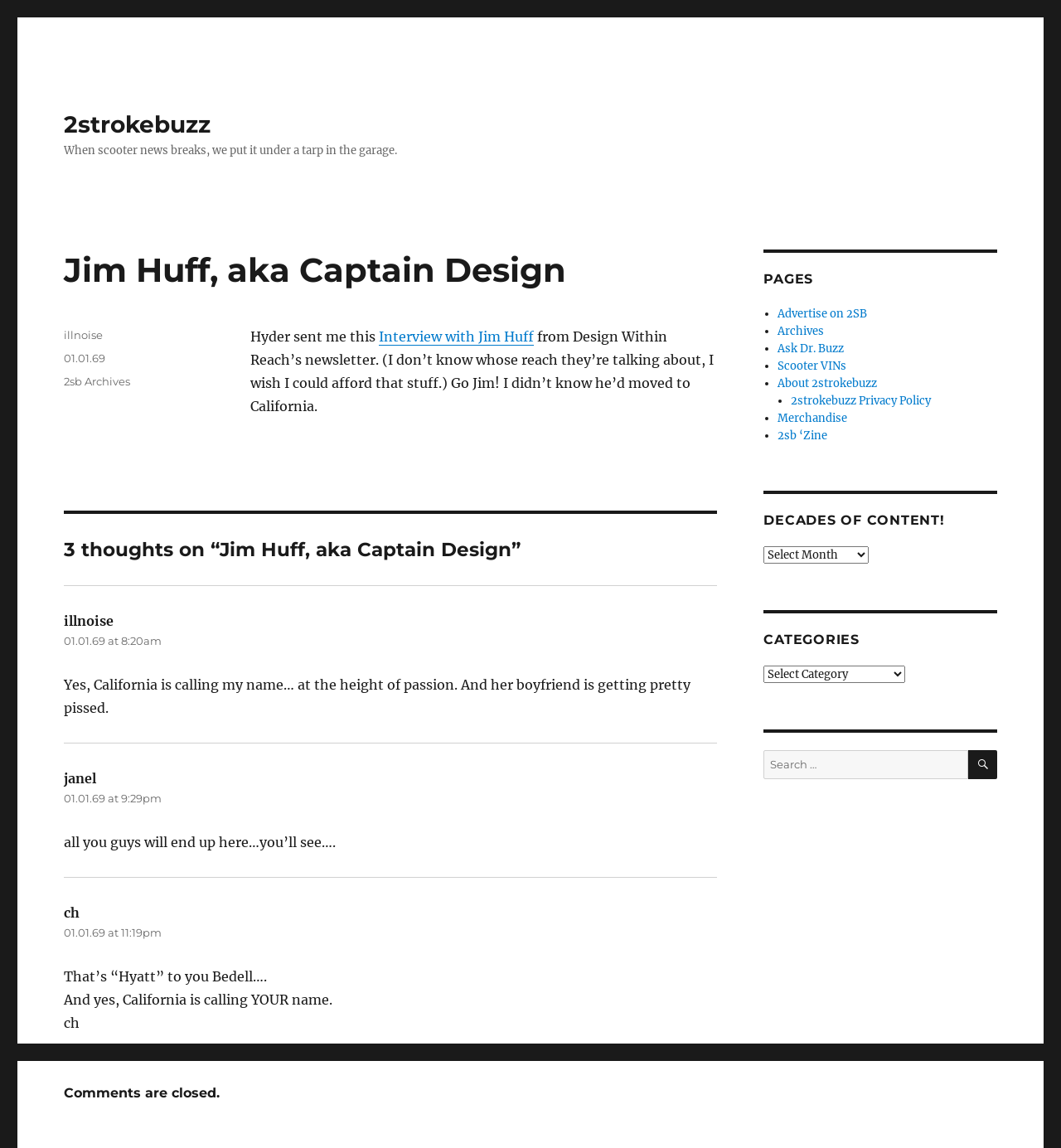Reply to the question below using a single word or brief phrase:
How many comments are there on the article?

3